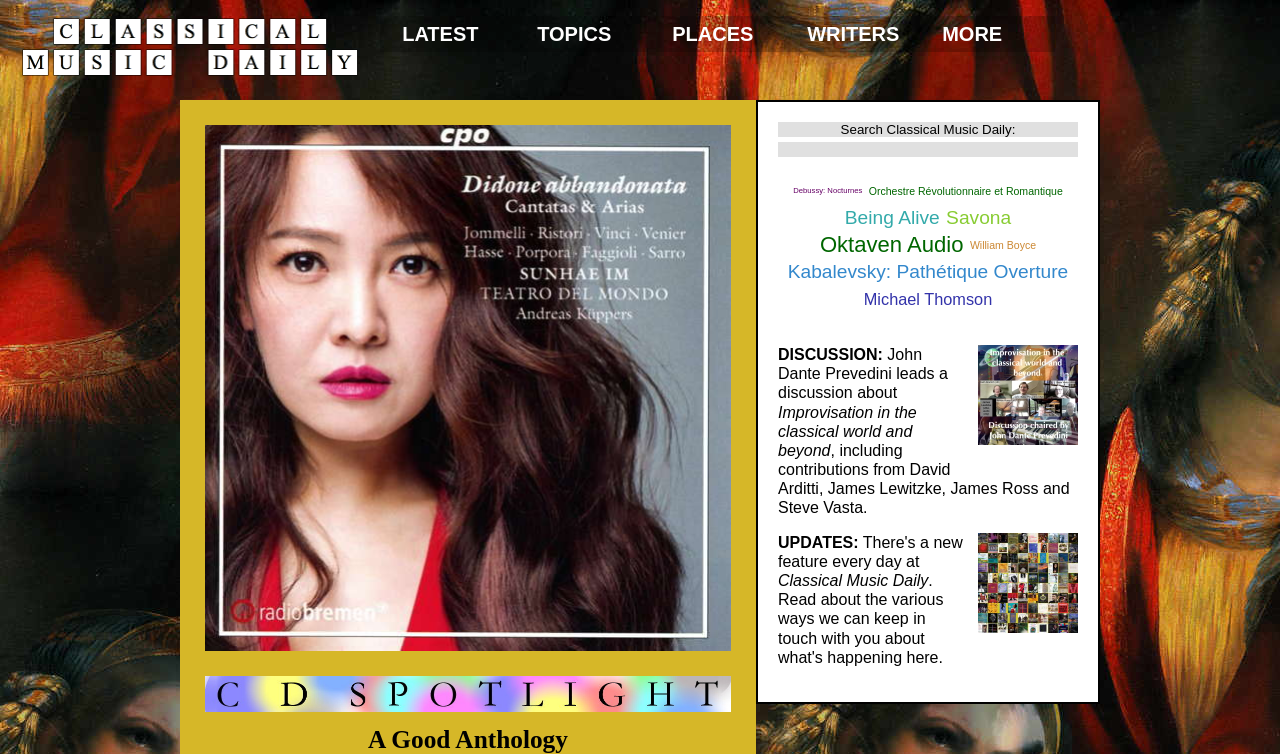Can you identify and provide the main heading of the webpage?

A Good Anthology